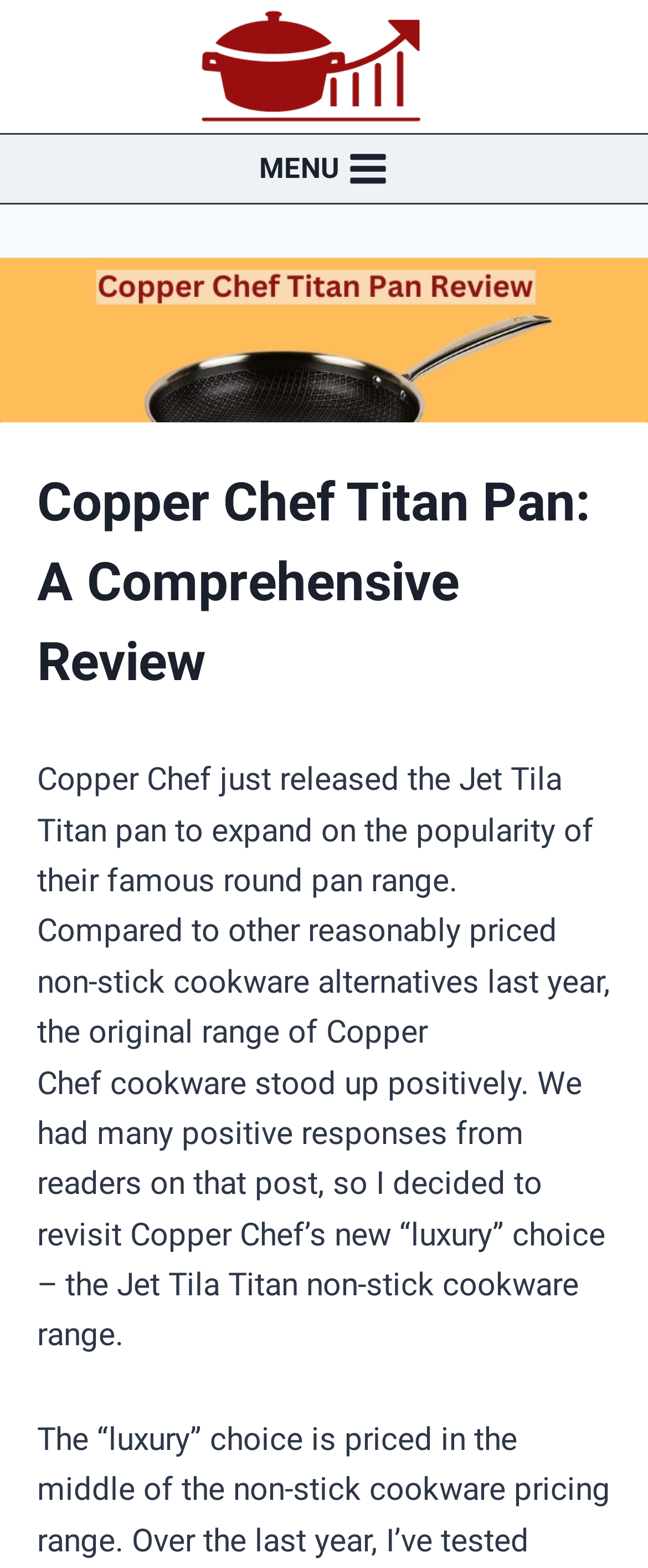Extract the main headline from the webpage and generate its text.

Copper Chef Titan Pan: A Comprehensive Review